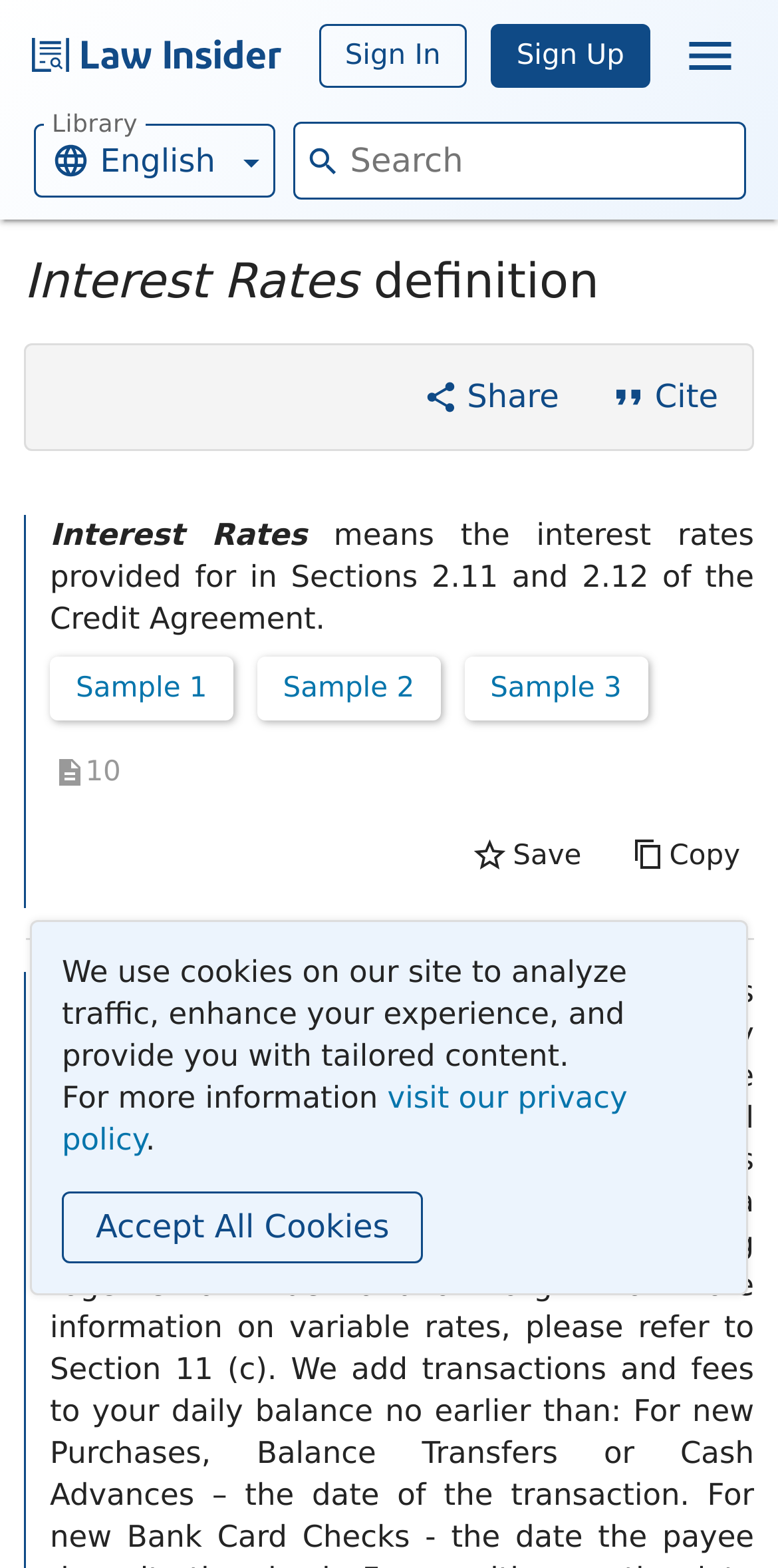Extract the text of the main heading from the webpage.

Interest Rates definition